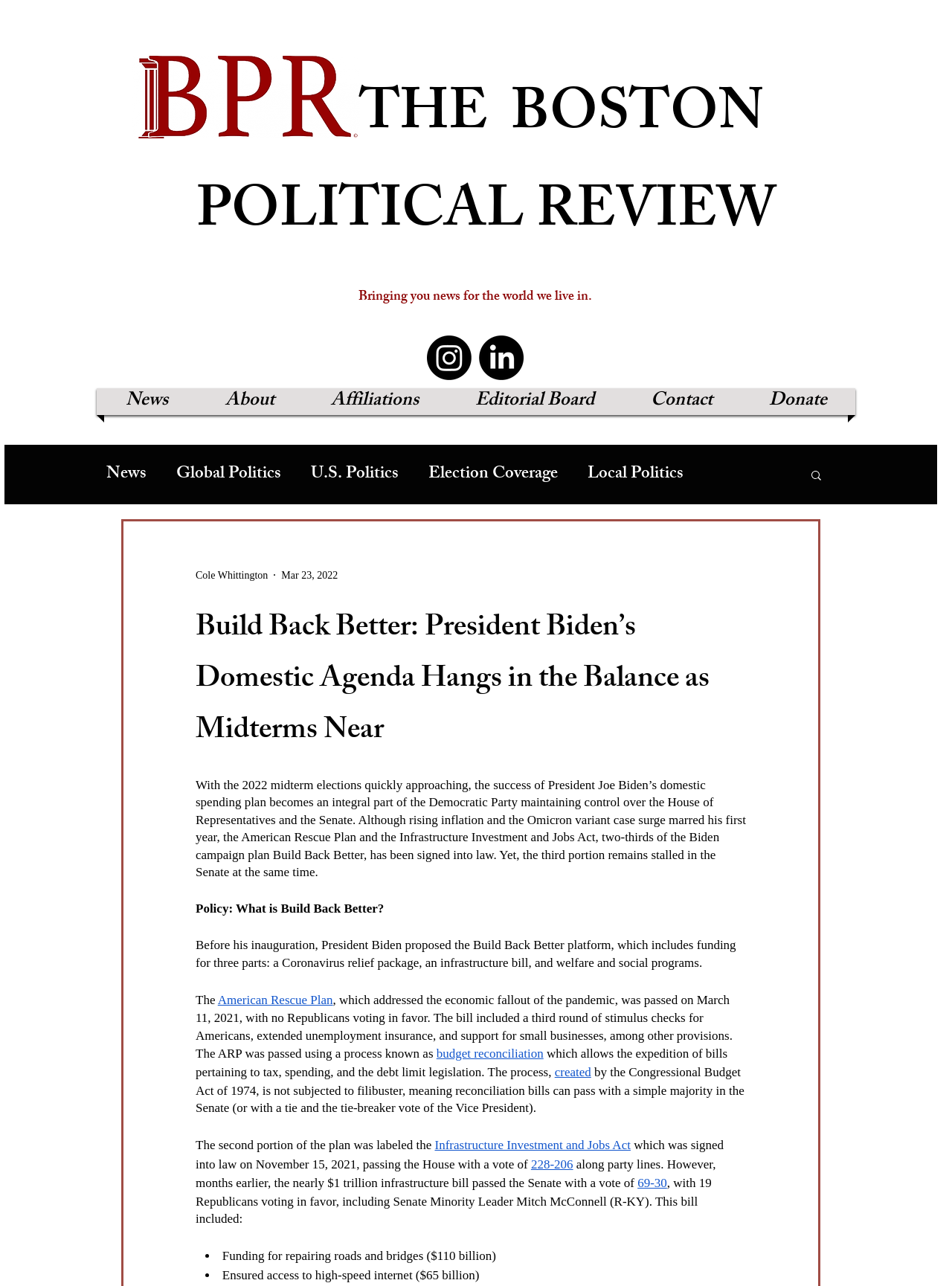Pinpoint the bounding box coordinates of the area that should be clicked to complete the following instruction: "Click the Instagram link". The coordinates must be given as four float numbers between 0 and 1, i.e., [left, top, right, bottom].

[0.448, 0.261, 0.495, 0.296]